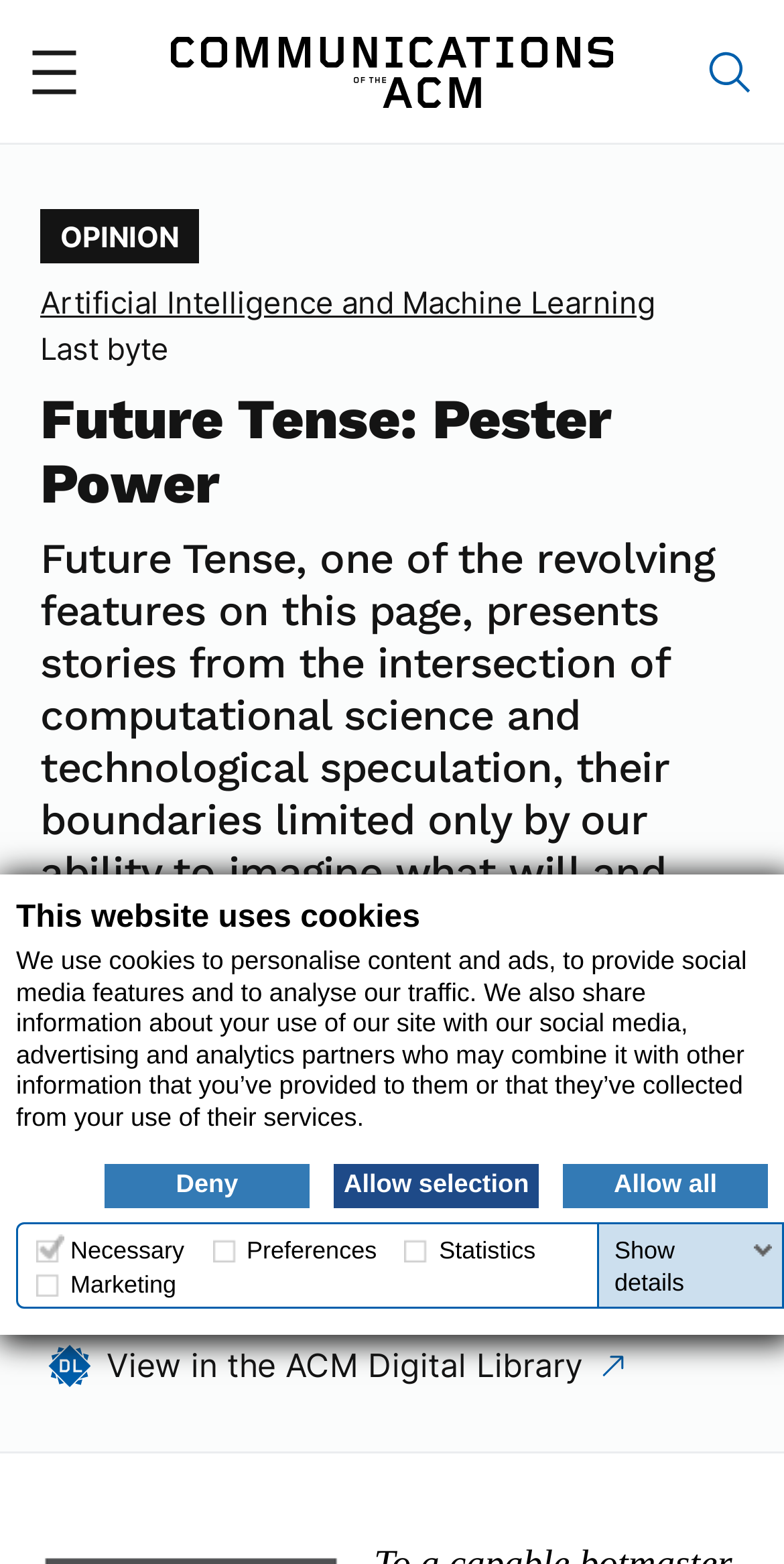Locate the bounding box coordinates of the element to click to perform the following action: 'Read opinion'. The coordinates should be given as four float values between 0 and 1, in the form of [left, top, right, bottom].

[0.051, 0.134, 0.254, 0.168]